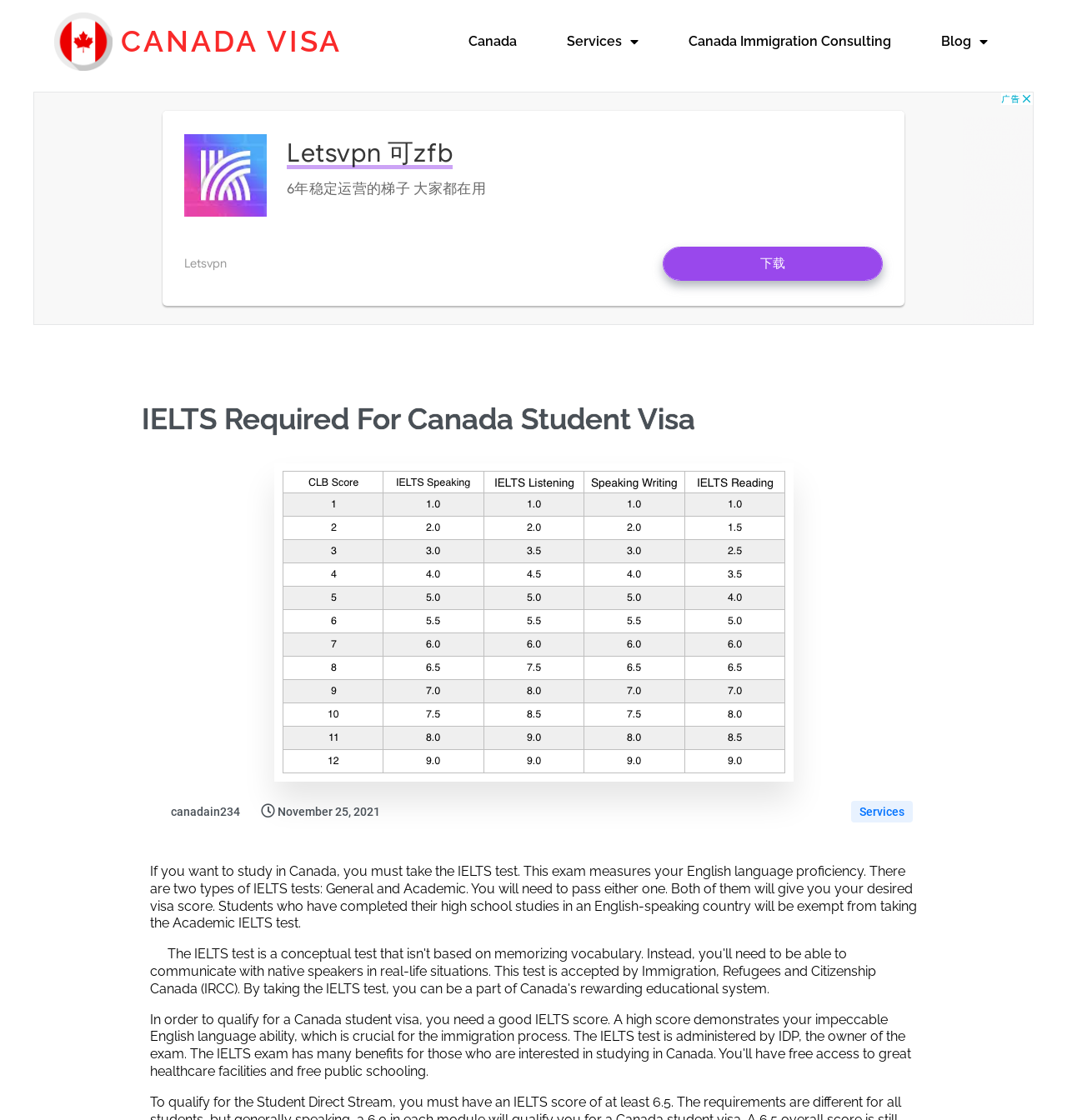Please determine the bounding box coordinates of the area that needs to be clicked to complete this task: 'Click on the 'November 25, 2021' link'. The coordinates must be four float numbers between 0 and 1, formatted as [left, top, right, bottom].

[0.245, 0.718, 0.356, 0.73]